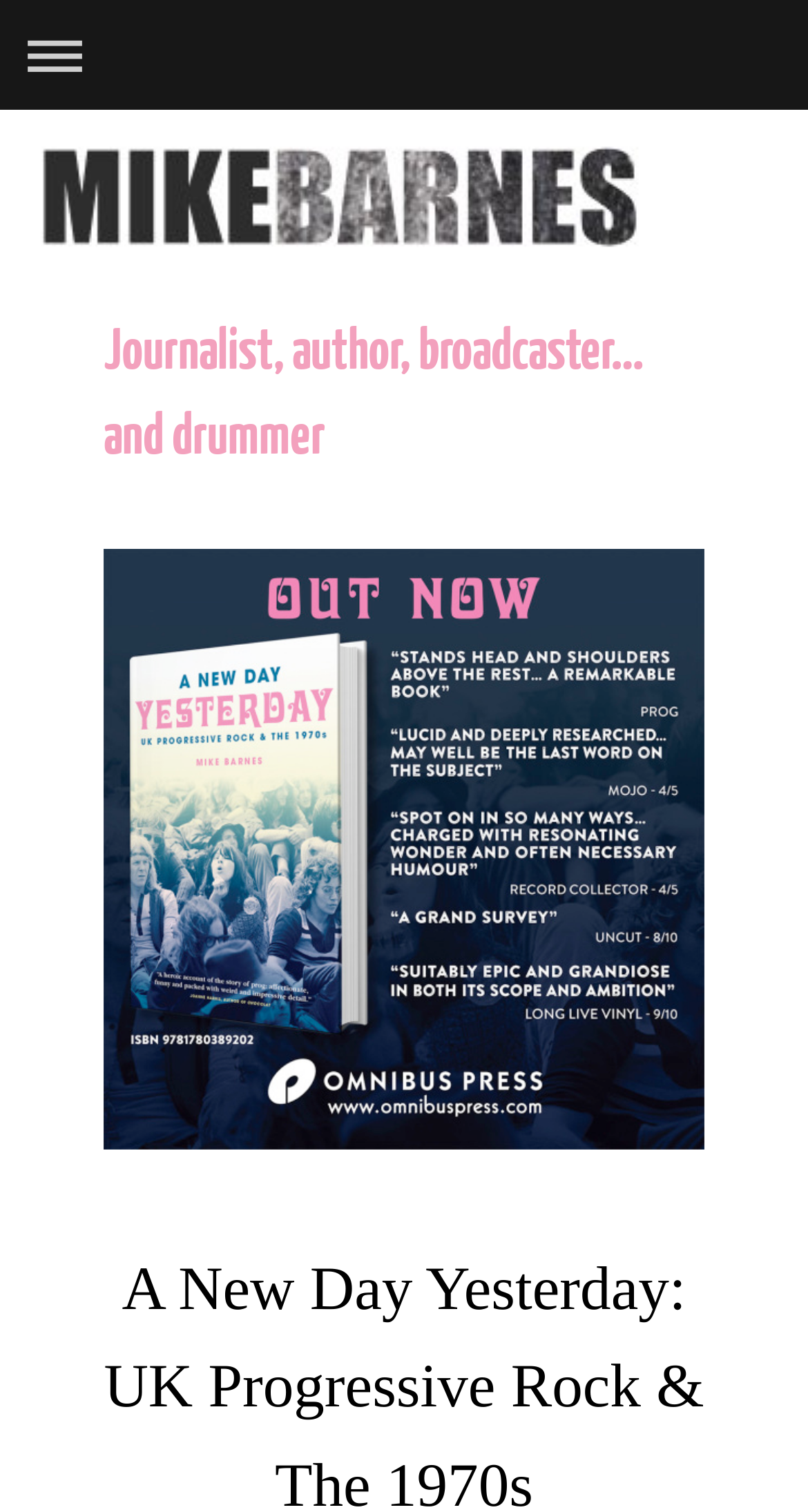Please determine the bounding box coordinates for the UI element described here. Use the format (top-left x, top-left y, bottom-right x, bottom-right y) with values bounded between 0 and 1: Expand/collapse navigation

[0.013, 0.007, 0.987, 0.066]